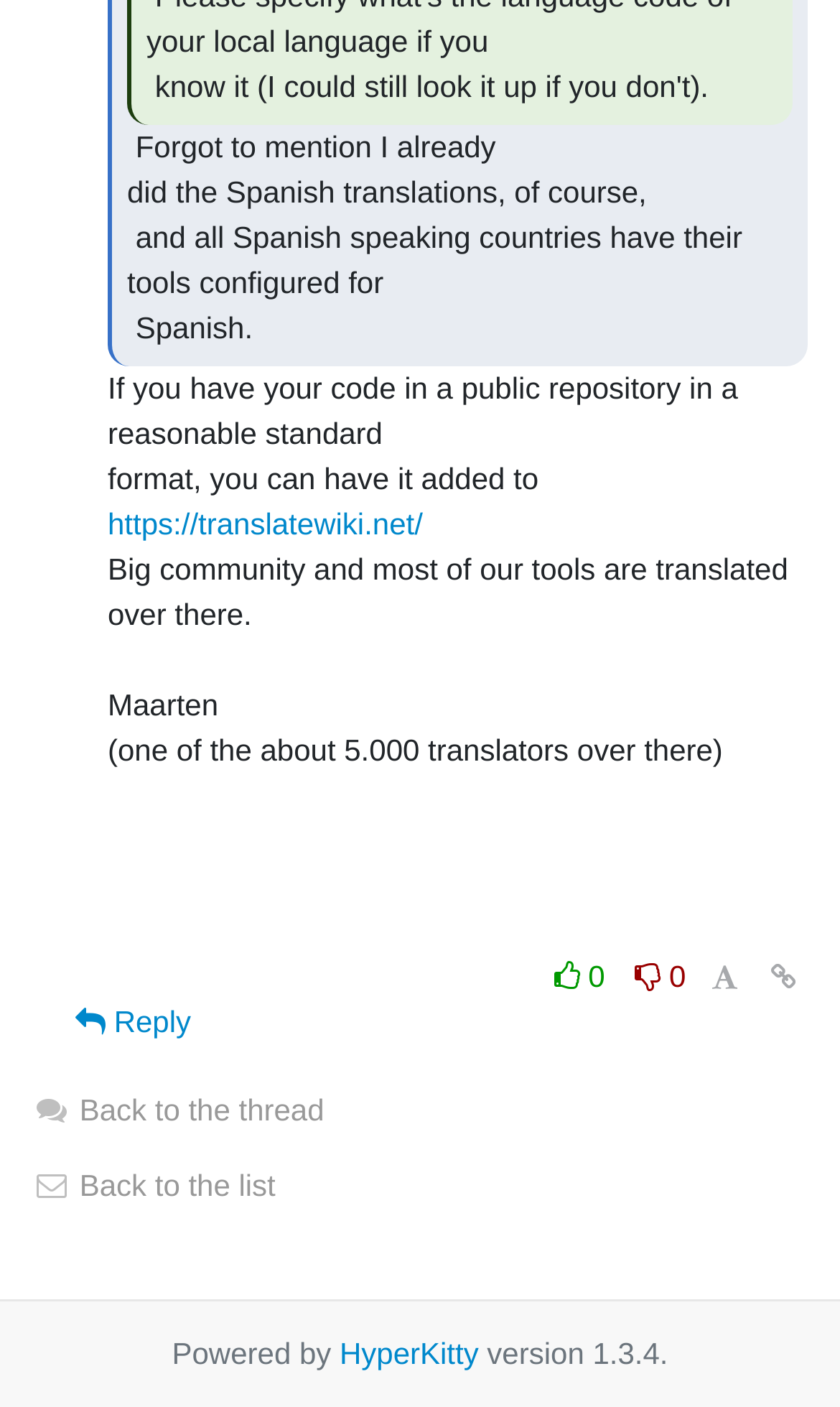Please determine the bounding box coordinates of the area that needs to be clicked to complete this task: 'Explore Skagway & White Pass'. The coordinates must be four float numbers between 0 and 1, formatted as [left, top, right, bottom].

None